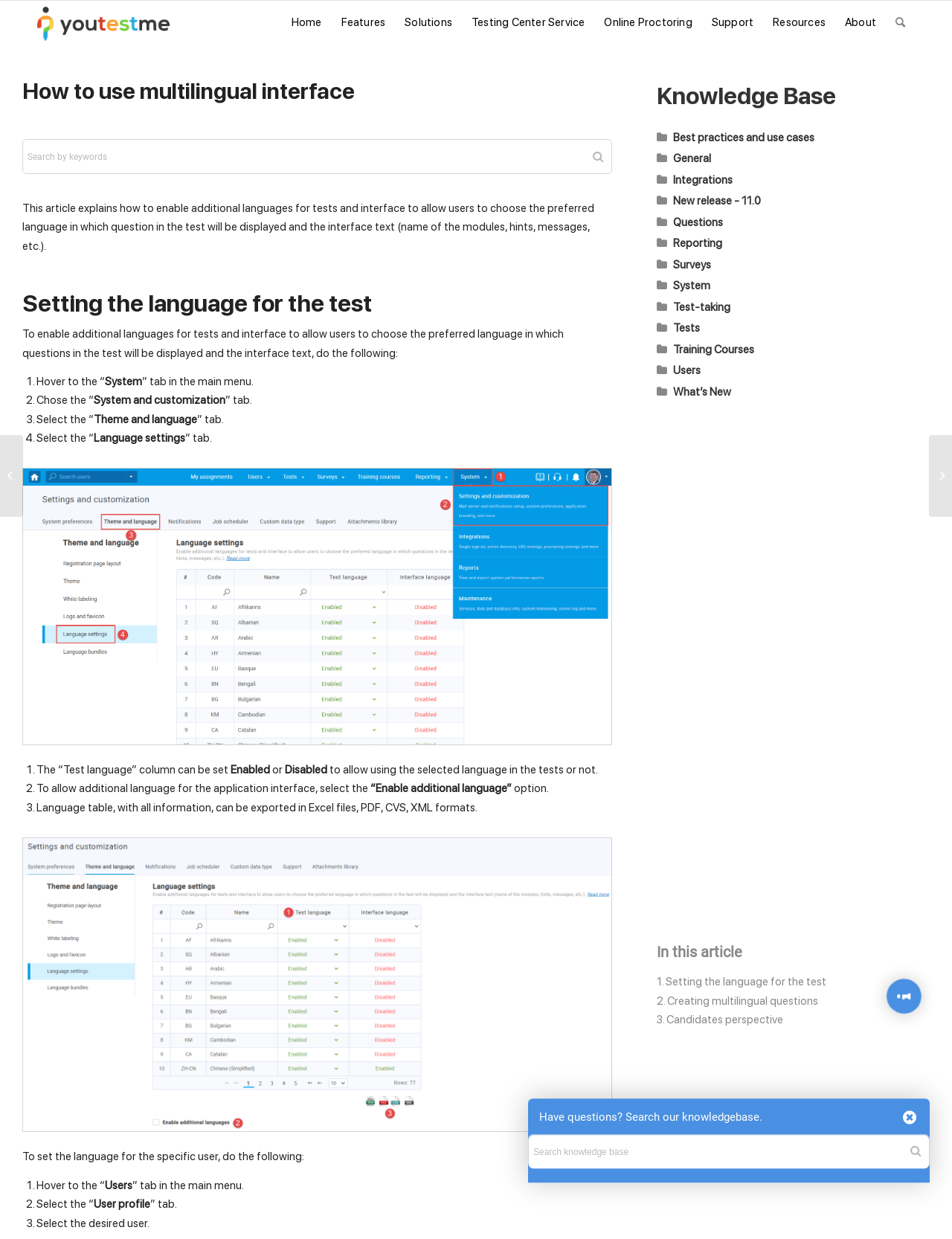Using the given description, provide the bounding box coordinates formatted as (top-left x, top-left y, bottom-right x, bottom-right y), with all values being floating point numbers between 0 and 1. Description: 3. Candidates perspective

[0.69, 0.817, 0.823, 0.83]